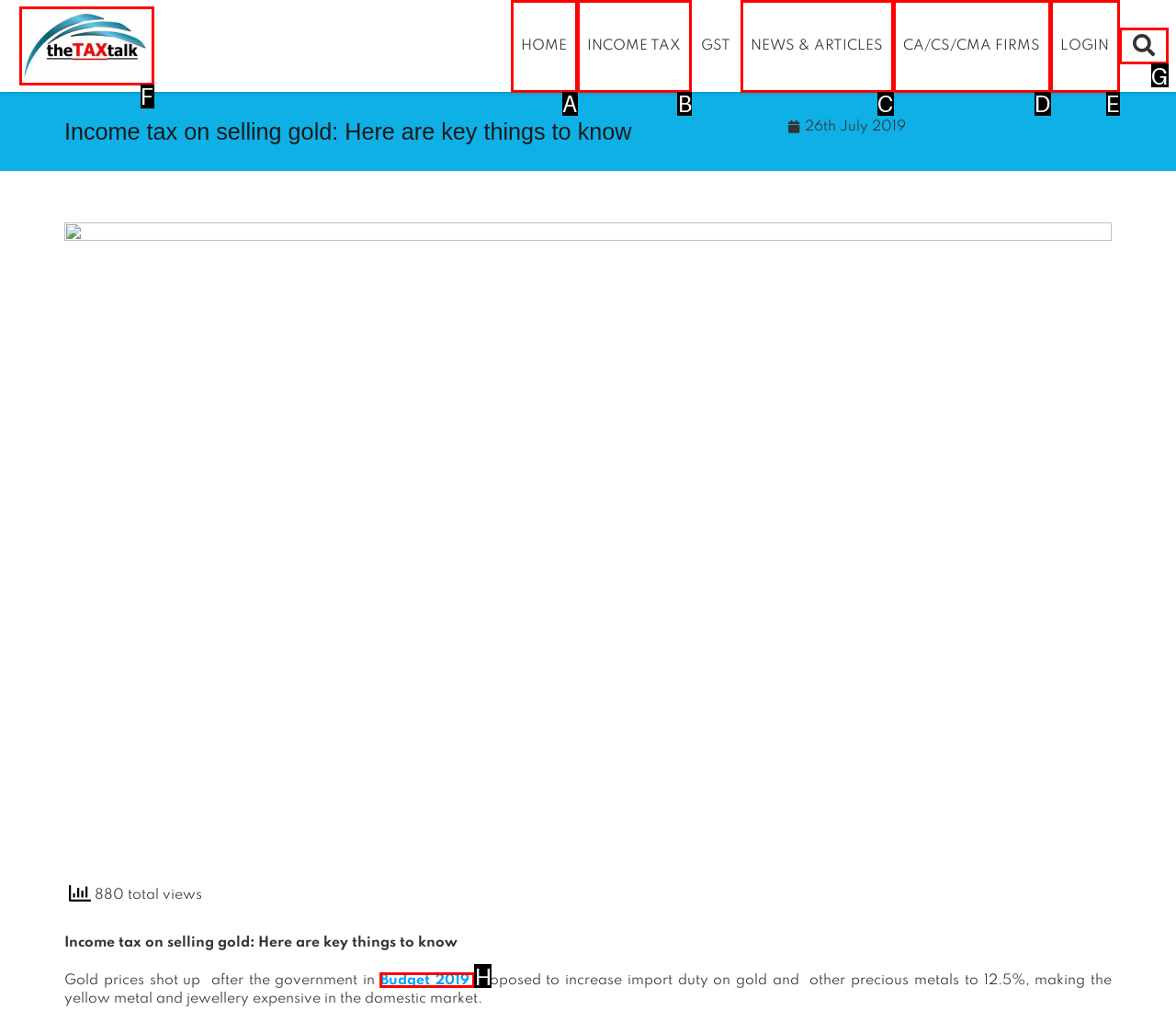Select the appropriate bounding box to fulfill the task: Go to the INCOME TAX page Respond with the corresponding letter from the choices provided.

B